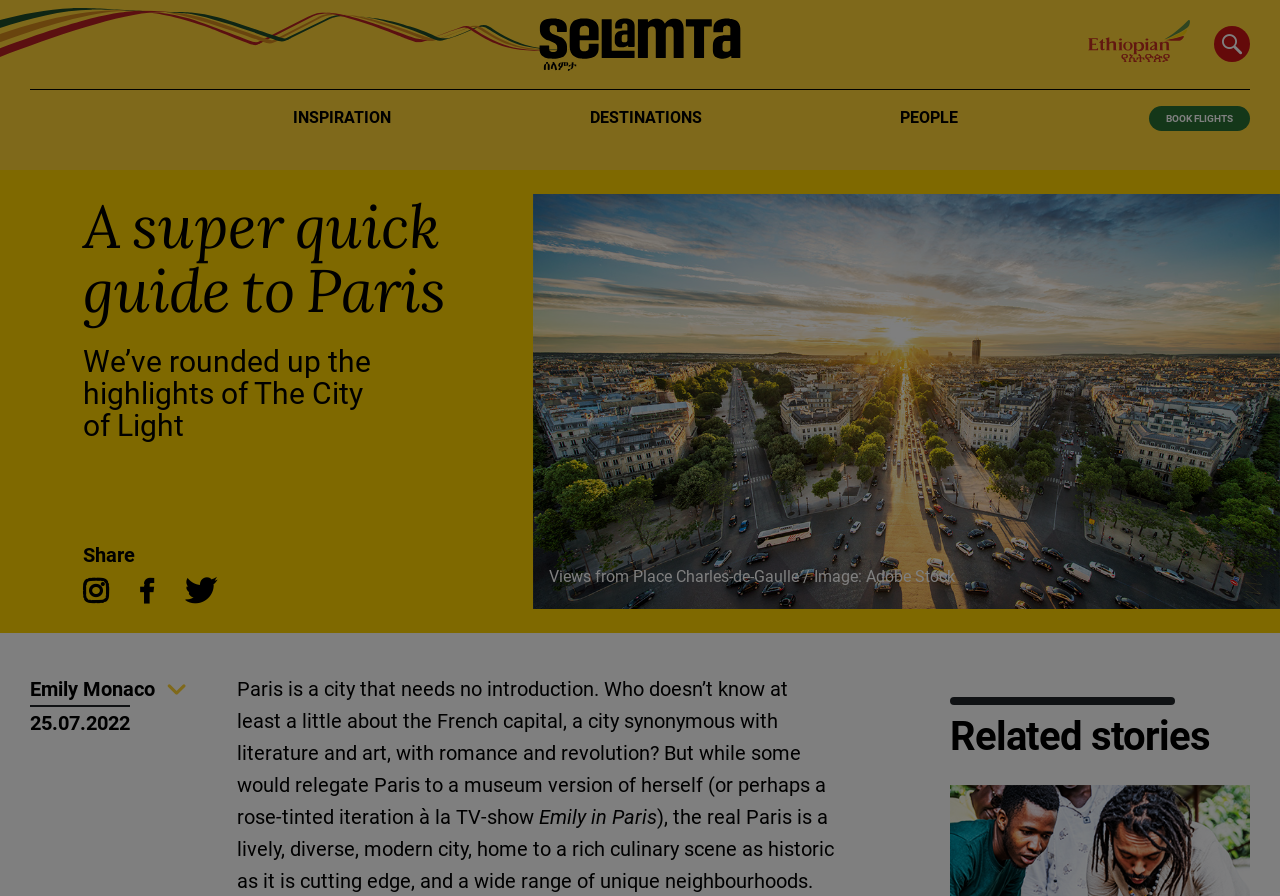What is the city being described in the article?
Please provide a full and detailed response to the question.

I inferred the city being described by reading the heading 'A super quick guide to Paris' and the text 'Paris is a city that needs no introduction...' which clearly indicates that the article is about Paris.